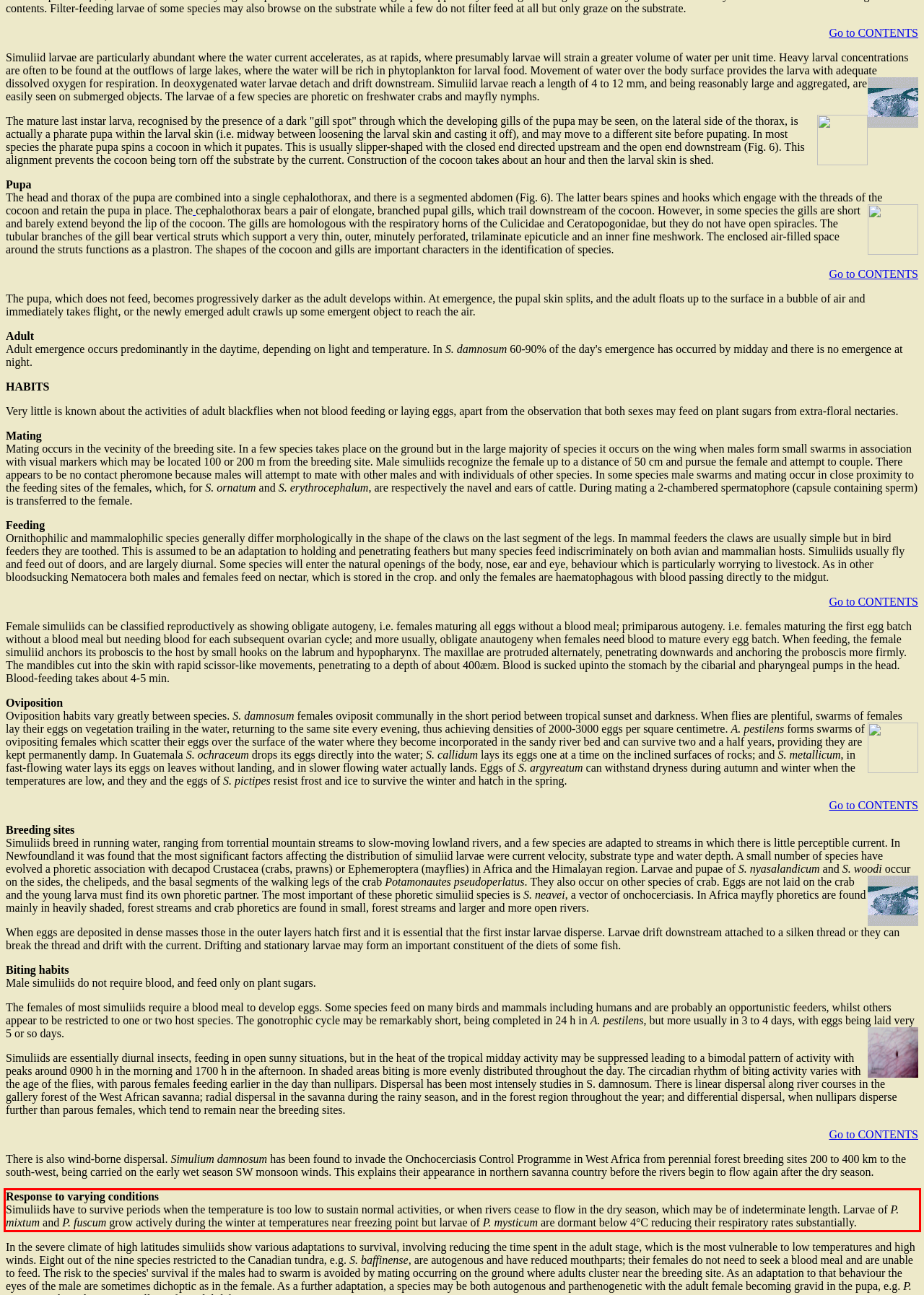You are given a webpage screenshot with a red bounding box around a UI element. Extract and generate the text inside this red bounding box.

Response to varying conditions Simuliids have to survive periods when the temperature is too low to sustain normal activities, or when rivers cease to flow in the dry season, which may be of indeterminate length. Larvae of P. mixtum and P. fuscum grow actively during the winter at temperatures near freezing point but larvae of P. mysticum are dormant below 4°C reducing their respiratory rates substantially.